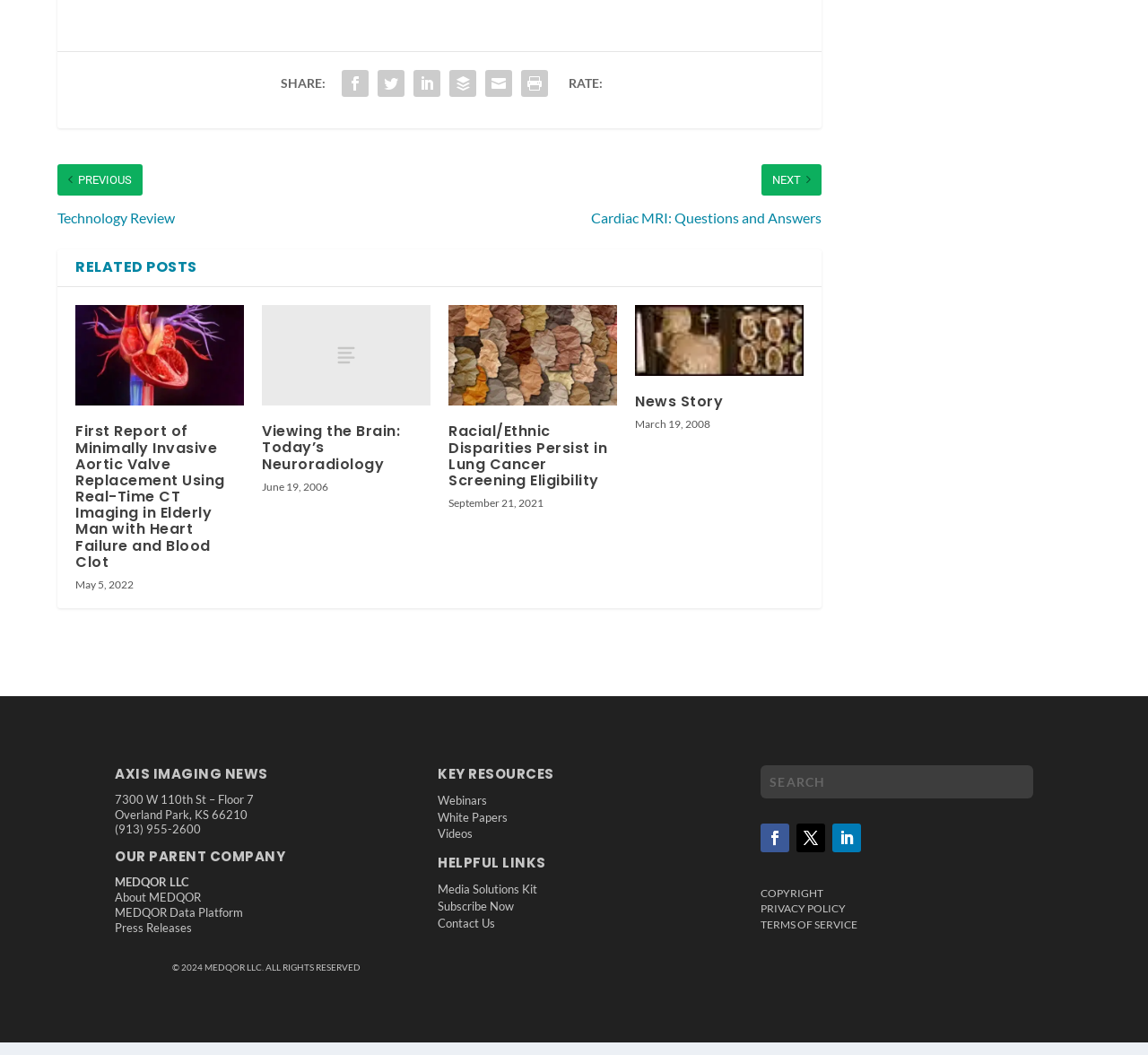What is the name of the parent company of AXIS IMAGING NEWS?
Using the image, respond with a single word or phrase.

MEDQOR LLC